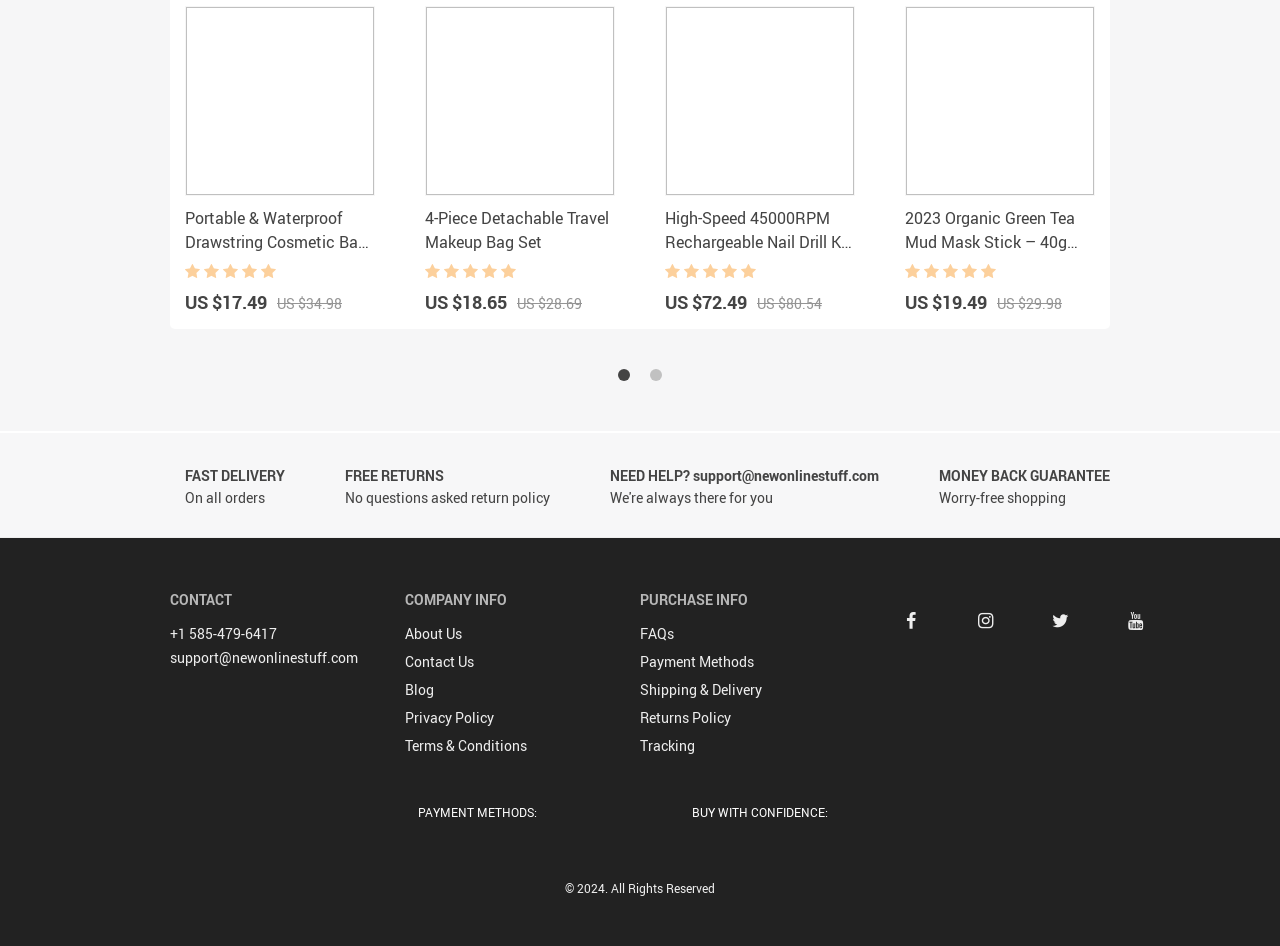What is the company's stance on refunds?
Based on the content of the image, thoroughly explain and answer the question.

The webpage mentions 'MONEY BACK GUARANTEE' with a description 'Worry-free shopping', indicating that the company offers a money-back guarantee to its customers, providing a sense of security and trust in their purchases.